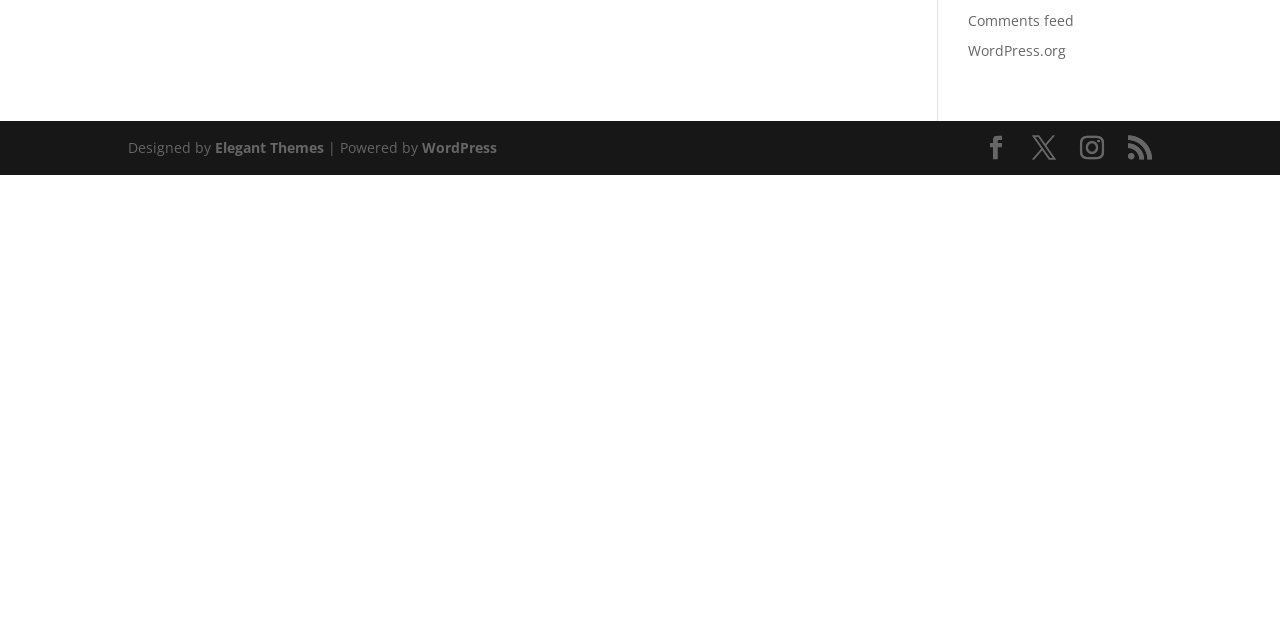Find the coordinates for the bounding box of the element with this description: "Comments feed".

[0.756, 0.017, 0.839, 0.046]